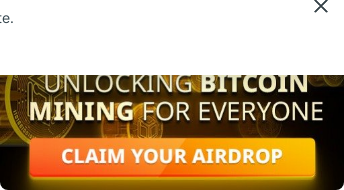Respond with a single word or short phrase to the following question: 
What is the color of the button?

Orange